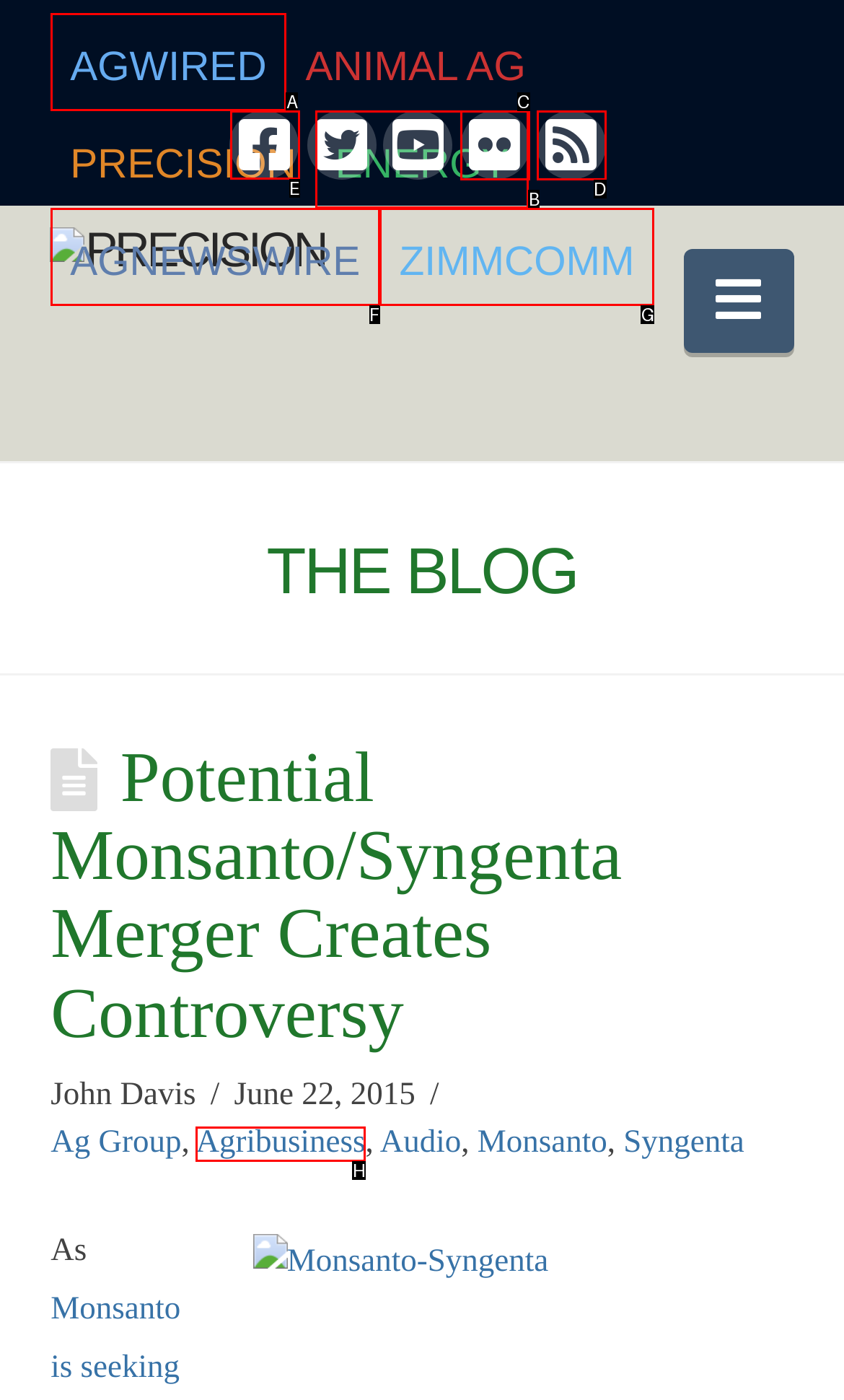Determine the HTML element to click for the instruction: view environment news.
Answer with the letter corresponding to the correct choice from the provided options.

None